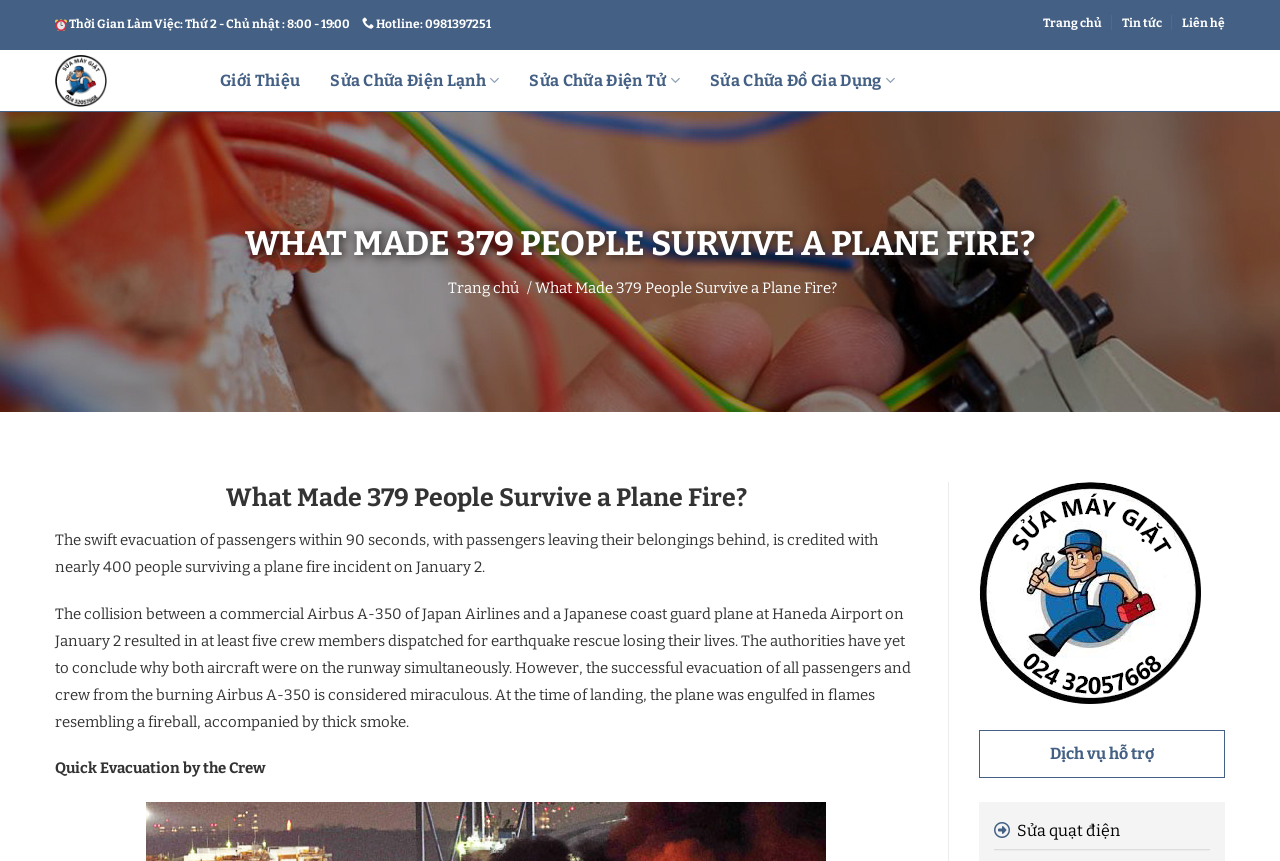Please extract and provide the main headline of the webpage.

WHAT MADE 379 PEOPLE SURVIVE A PLANE FIRE?